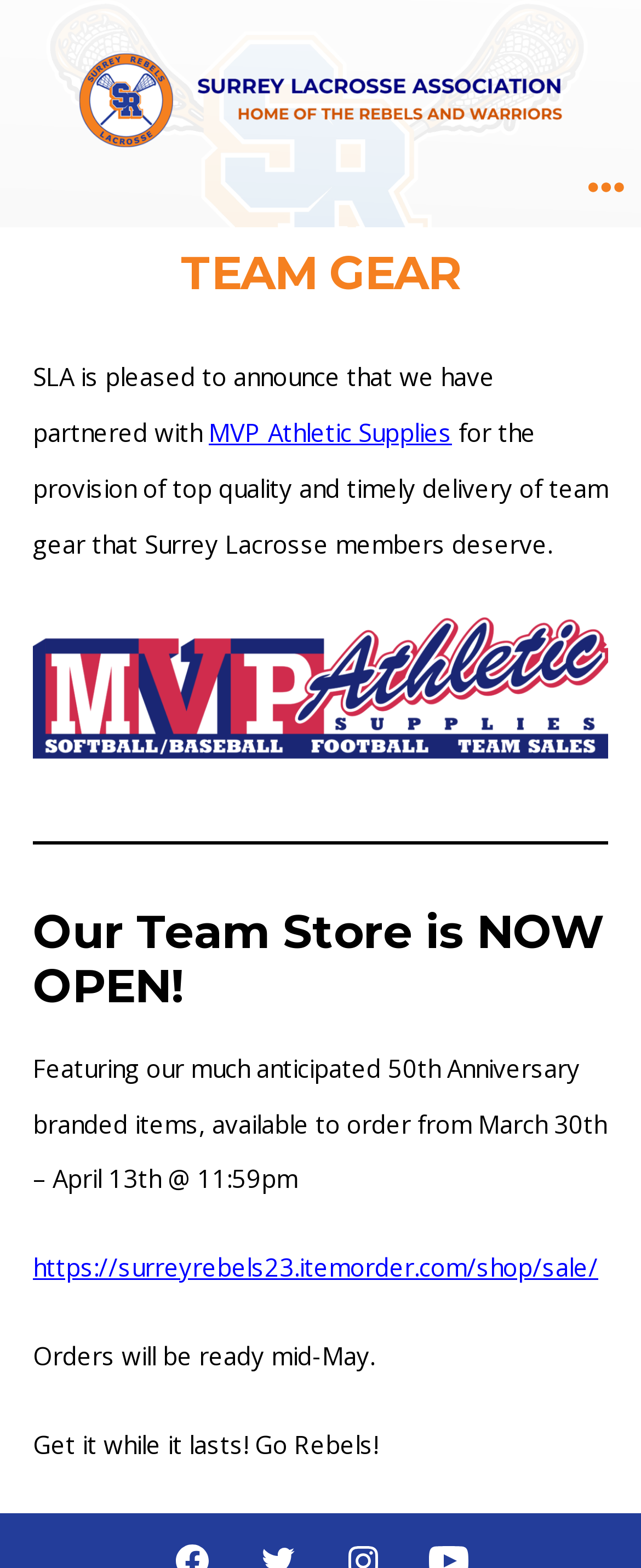Determine the bounding box for the UI element described here: "MVP Athletic Supplies".

[0.326, 0.265, 0.705, 0.286]